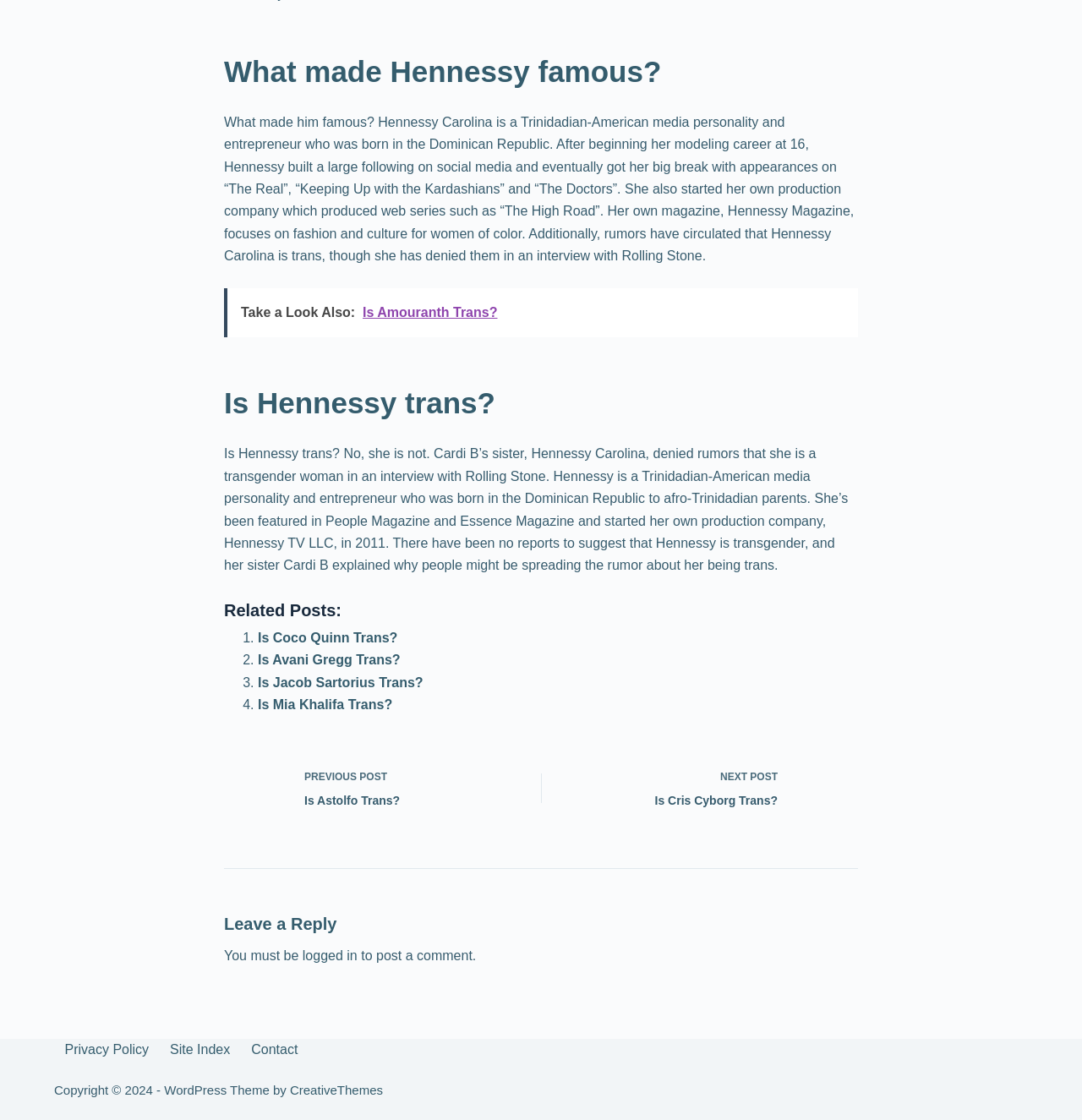Please look at the image and answer the question with a detailed explanation: What is the purpose of the 'Leave a Reply' section?

The text states, 'You must be logged in to post a comment.', indicating that the 'Leave a Reply' section is for users to post comments, but they must be logged in to do so.